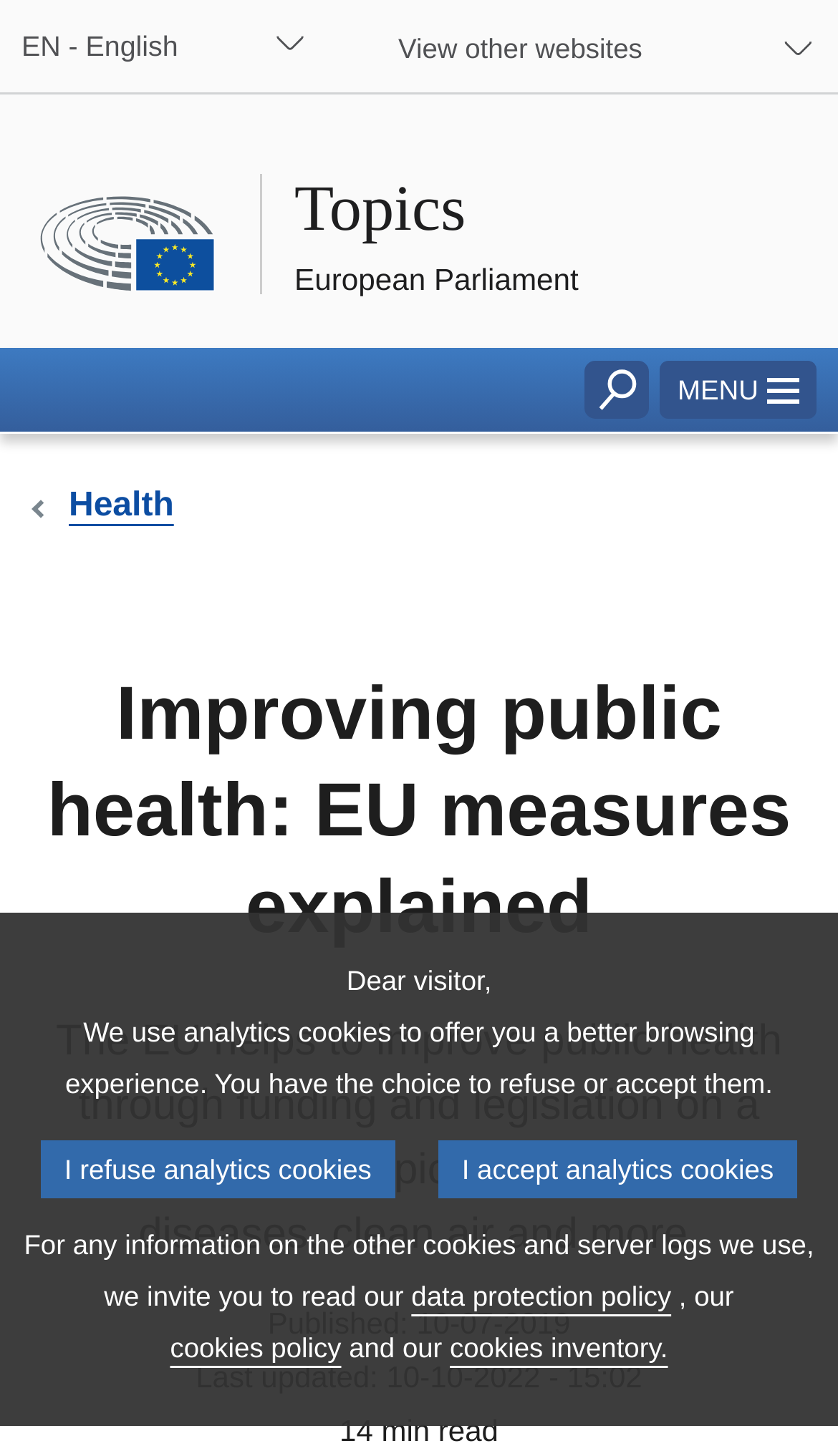What is the topic of the webpage? Please answer the question using a single word or phrase based on the image.

Public health